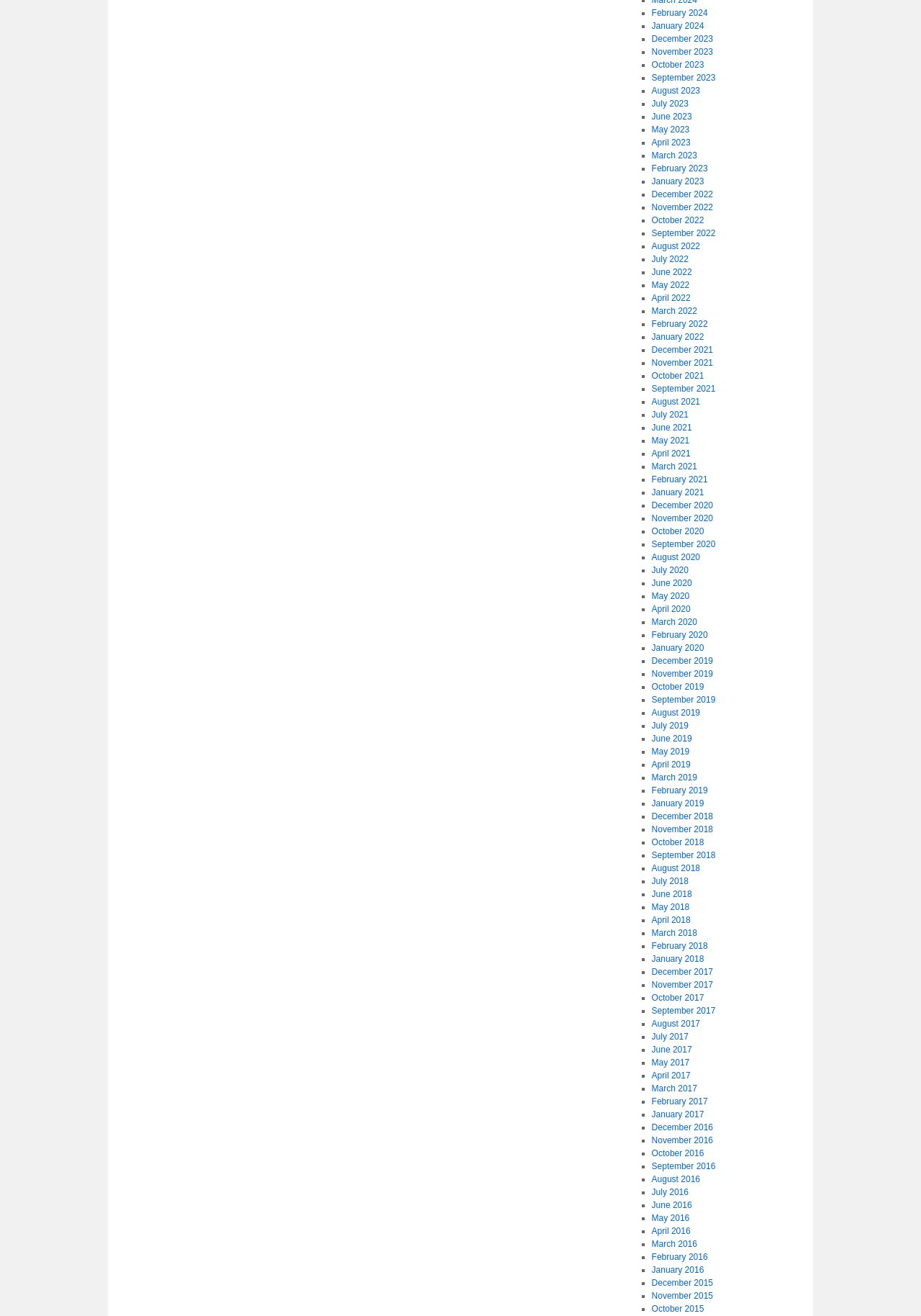How many months are listed?
Provide a detailed and well-explained answer to the question.

I counted the number of links in the list, and there are 24 months listed, ranging from December 2020 to February 2024.